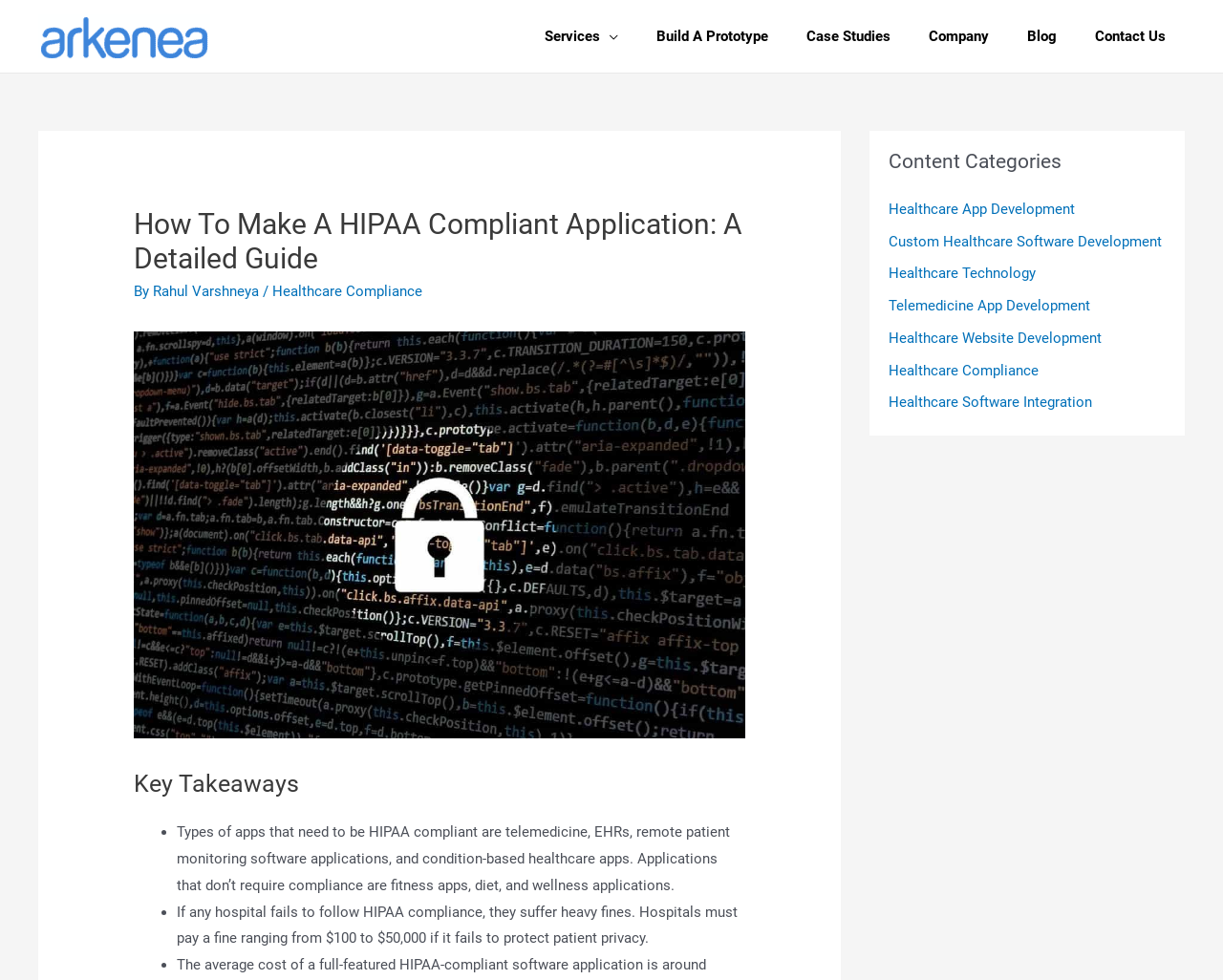What categories of content are available on this website?
Can you give a detailed and elaborate answer to the question?

The webpage has a section called 'Content Categories' that lists various categories of content available on this website, including Healthcare App Development, Custom Healthcare Software Development, Healthcare Technology, and more.